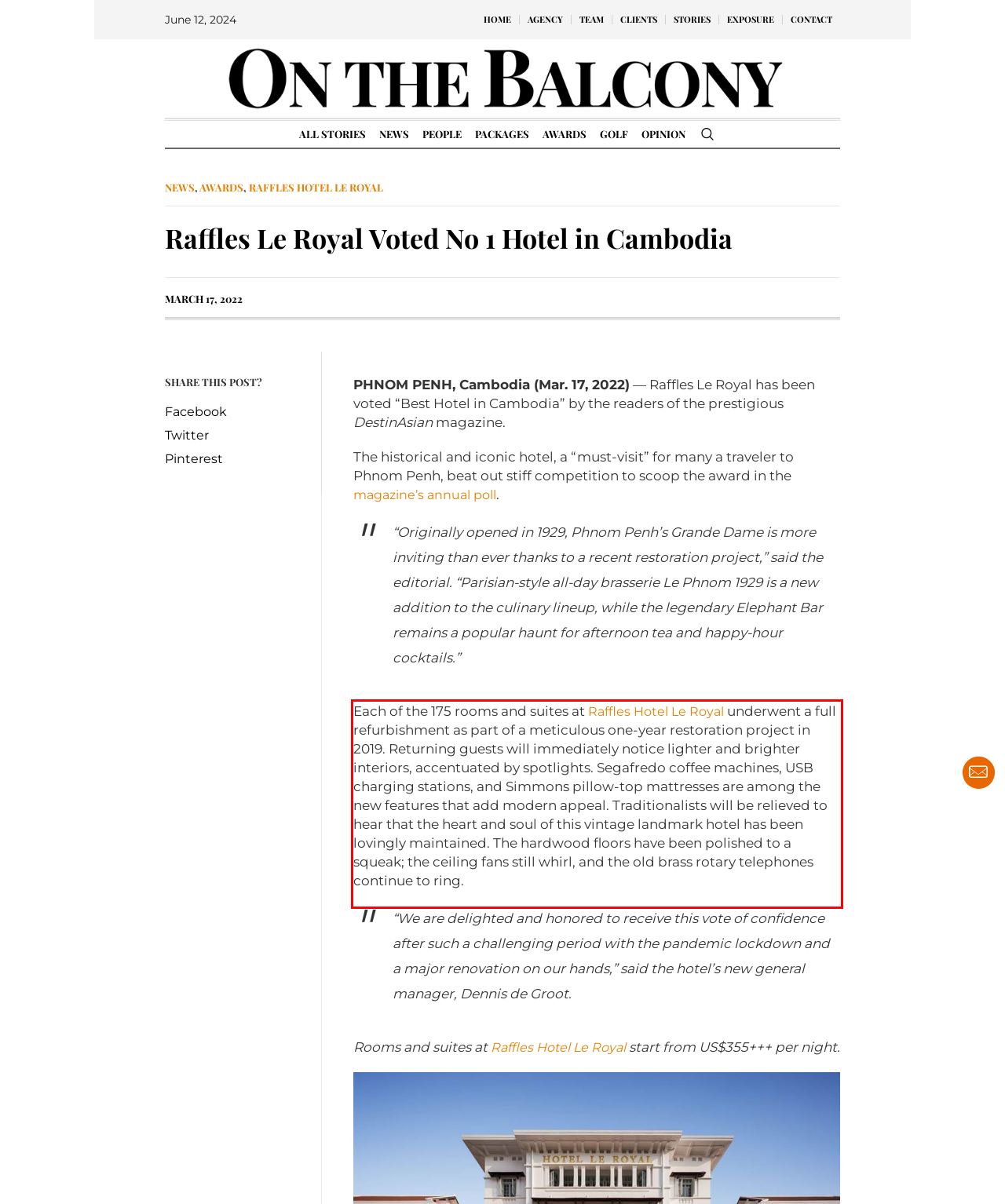There is a screenshot of a webpage with a red bounding box around a UI element. Please use OCR to extract the text within the red bounding box.

Each of the 175 rooms and suites at Raffles Hotel Le Royal underwent a full refurbishment as part of a meticulous one-year restoration project in 2019. Returning guests will immediately notice lighter and brighter interiors, accentuated by spotlights. Segafredo coffee machines, USB charging stations, and Simmons pillow-top mattresses are among the new features that add modern appeal. Traditionalists will be relieved to hear that the heart and soul of this vintage landmark hotel has been lovingly maintained. The hardwood floors have been polished to a squeak; the ceiling fans still whirl, and the old brass rotary telephones continue to ring.